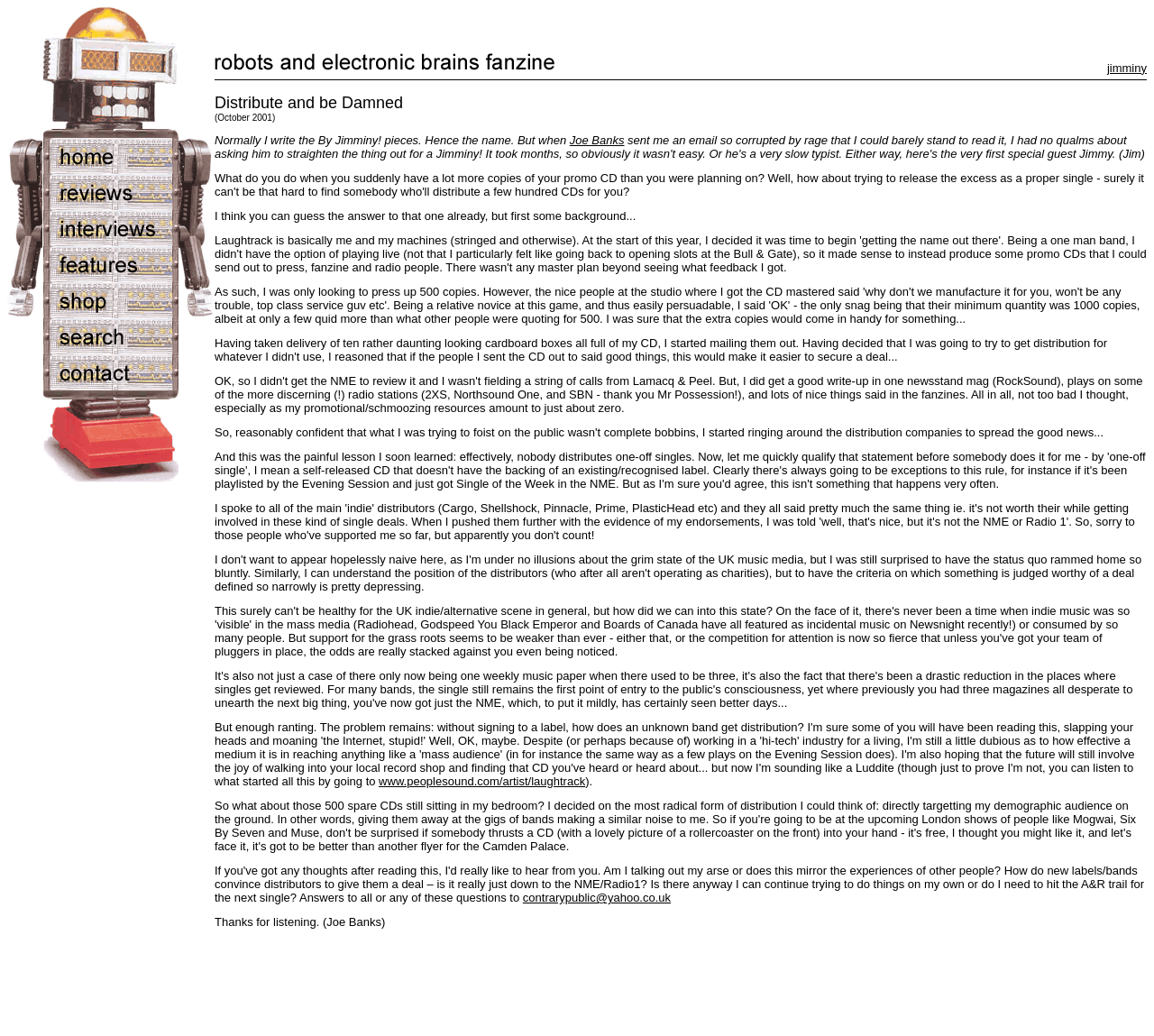Bounding box coordinates are specified in the format (top-left x, top-left y, bottom-right x, bottom-right y). All values are floating point numbers bounded between 0 and 1. Please provide the bounding box coordinate of the region this sentence describes: Joe Banks

[0.494, 0.129, 0.541, 0.142]